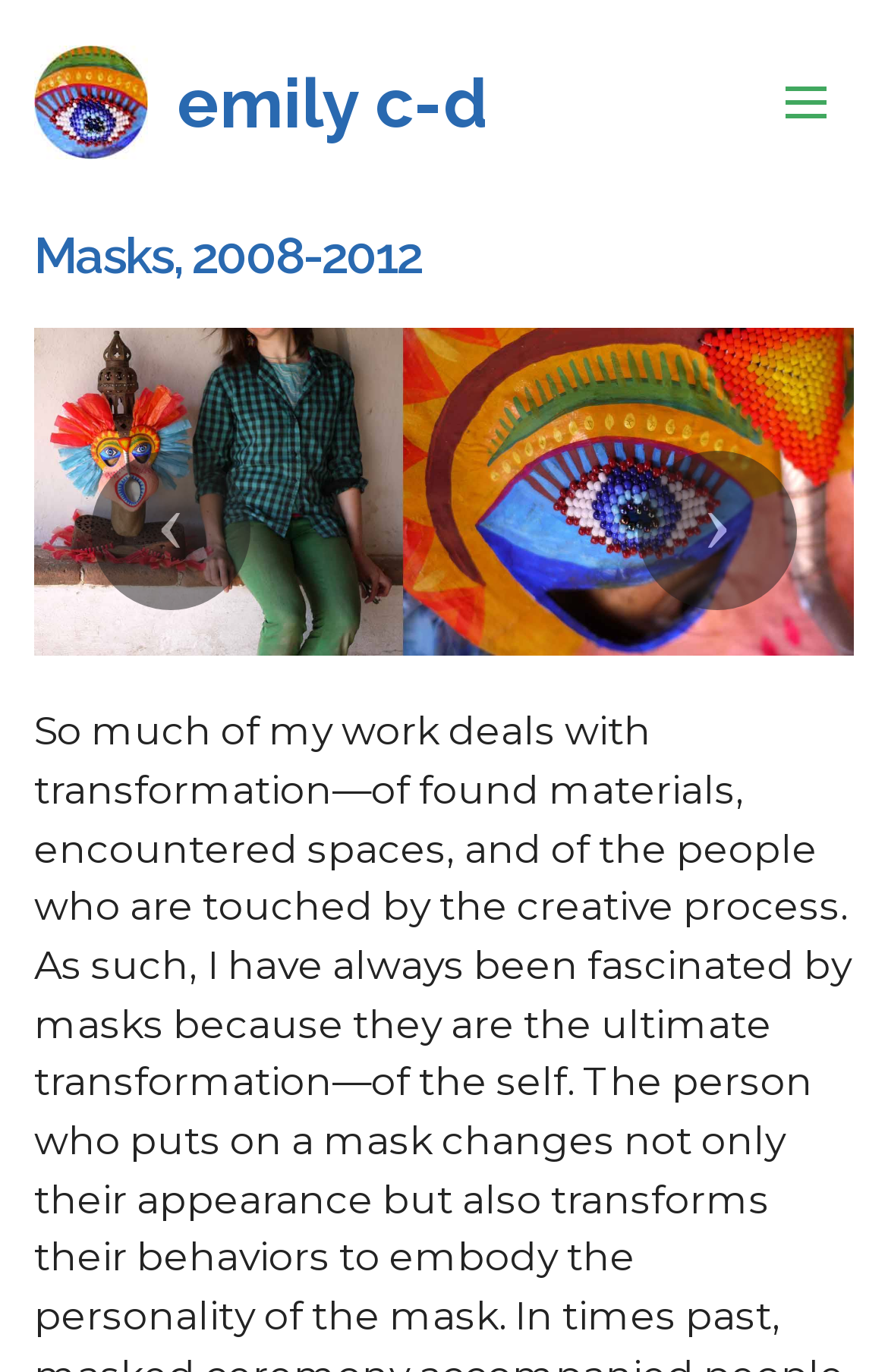Please answer the following question as detailed as possible based on the image: 
Is the listbox multiselectable?

The listbox element has a multiselectable attribute set to 'False', meaning that only one item can be selected at a time.